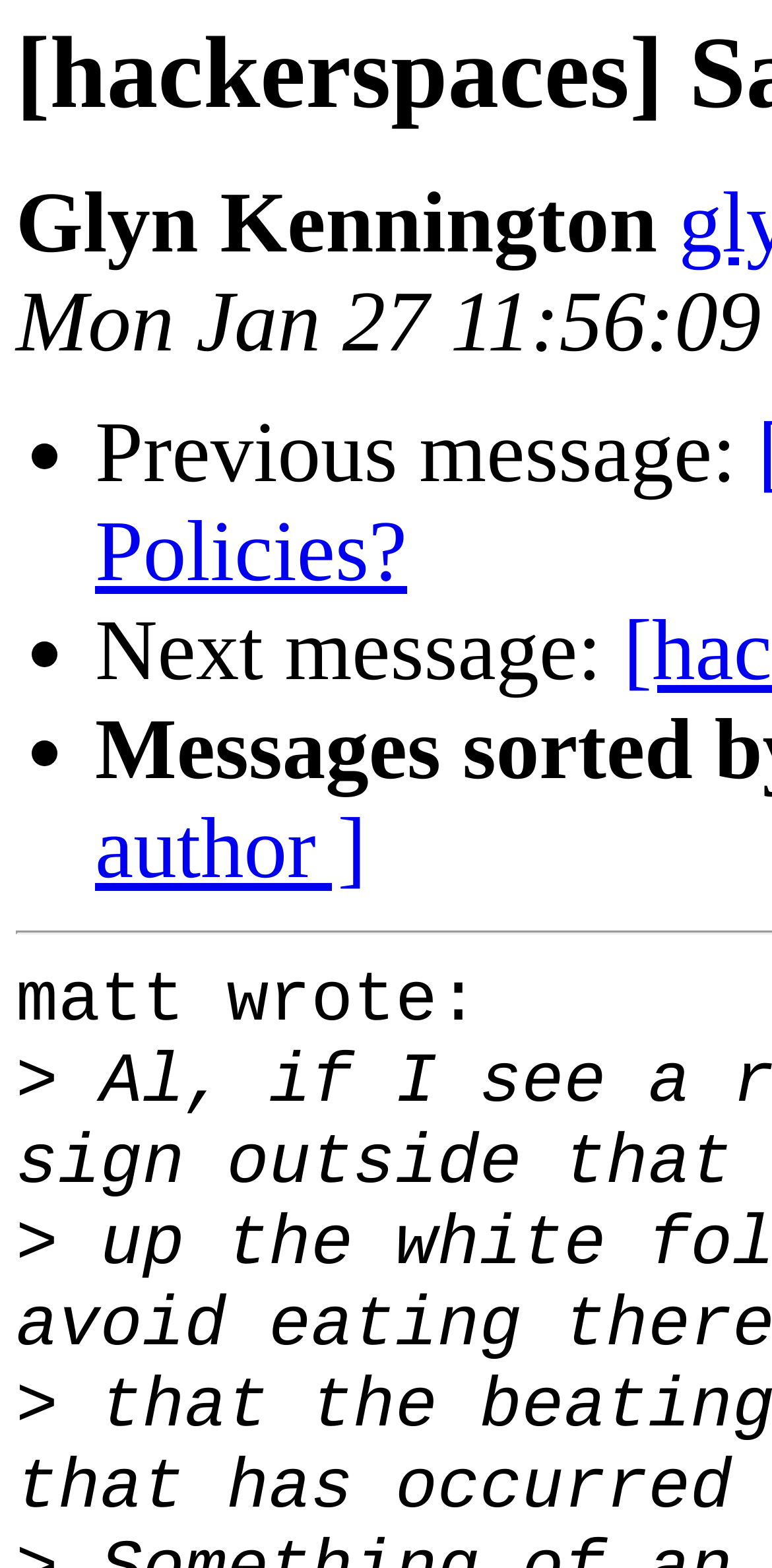Determine the primary headline of the webpage.

[hackerspaces] Safe Space Policies?